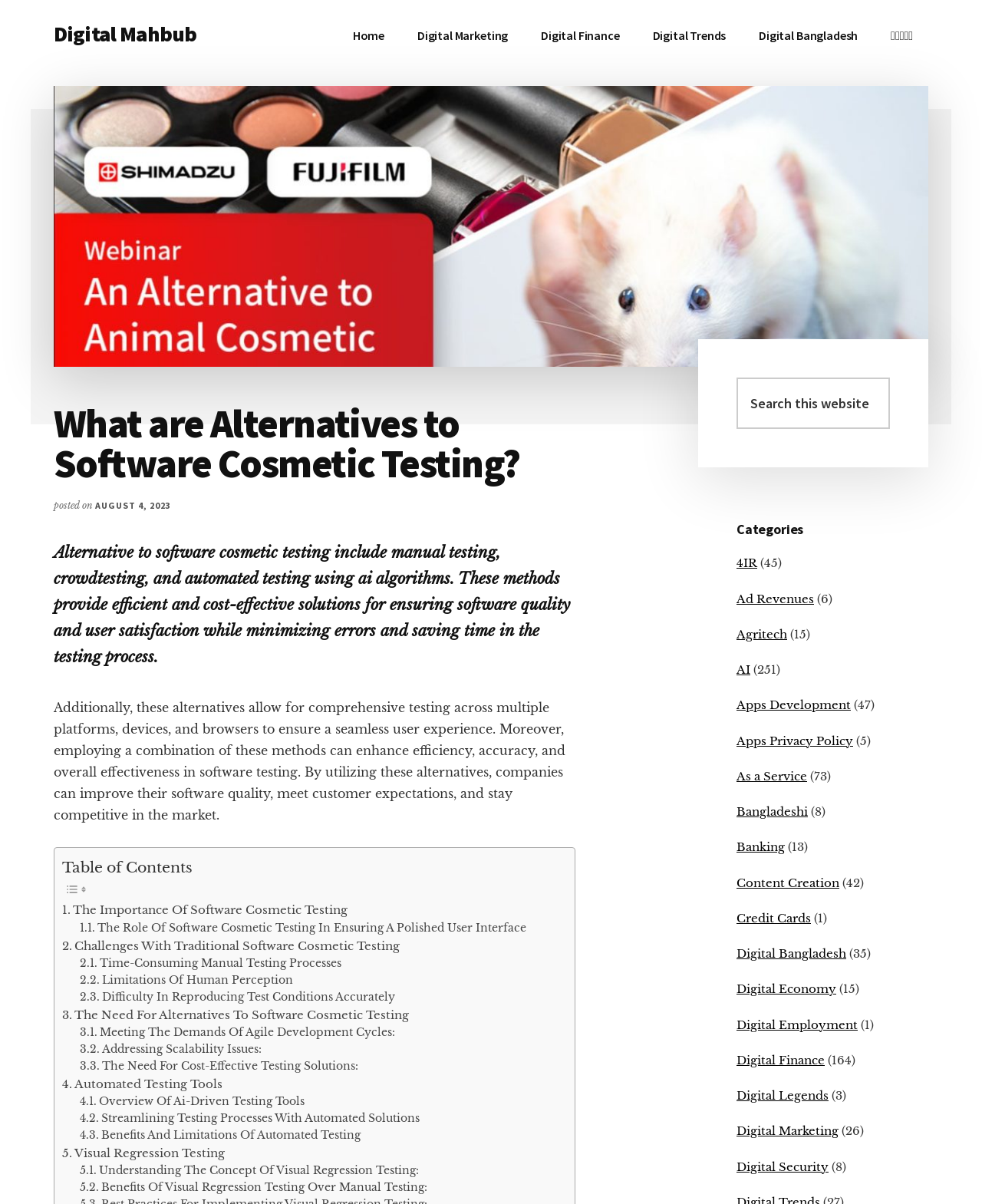What is the purpose of visual regression testing?
From the screenshot, provide a brief answer in one word or phrase.

To ensure a seamless user experience